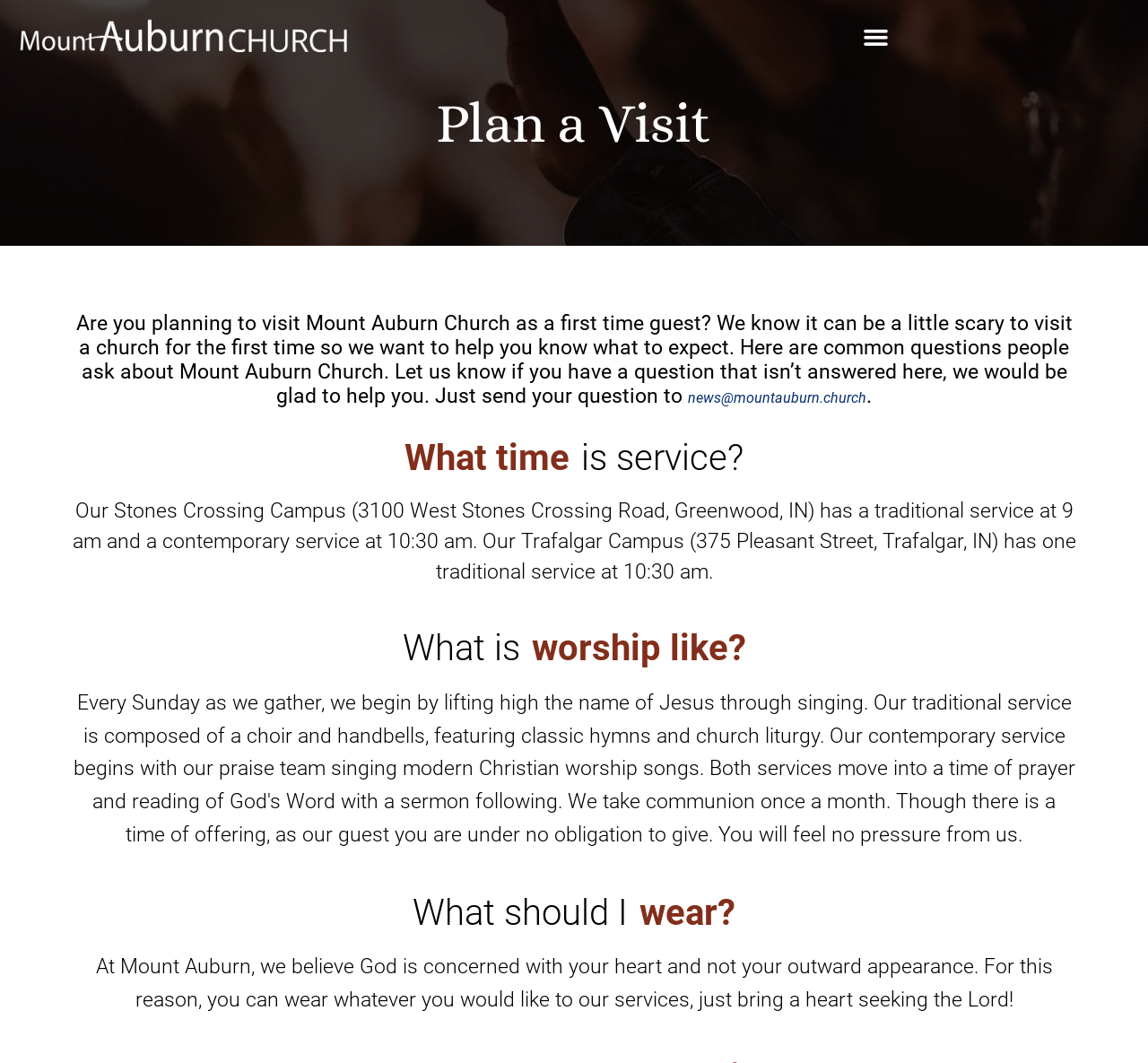Provide a single word or phrase to answer the given question: 
What type of service is held at 10:30 am at Trafalgar Campus?

Traditional